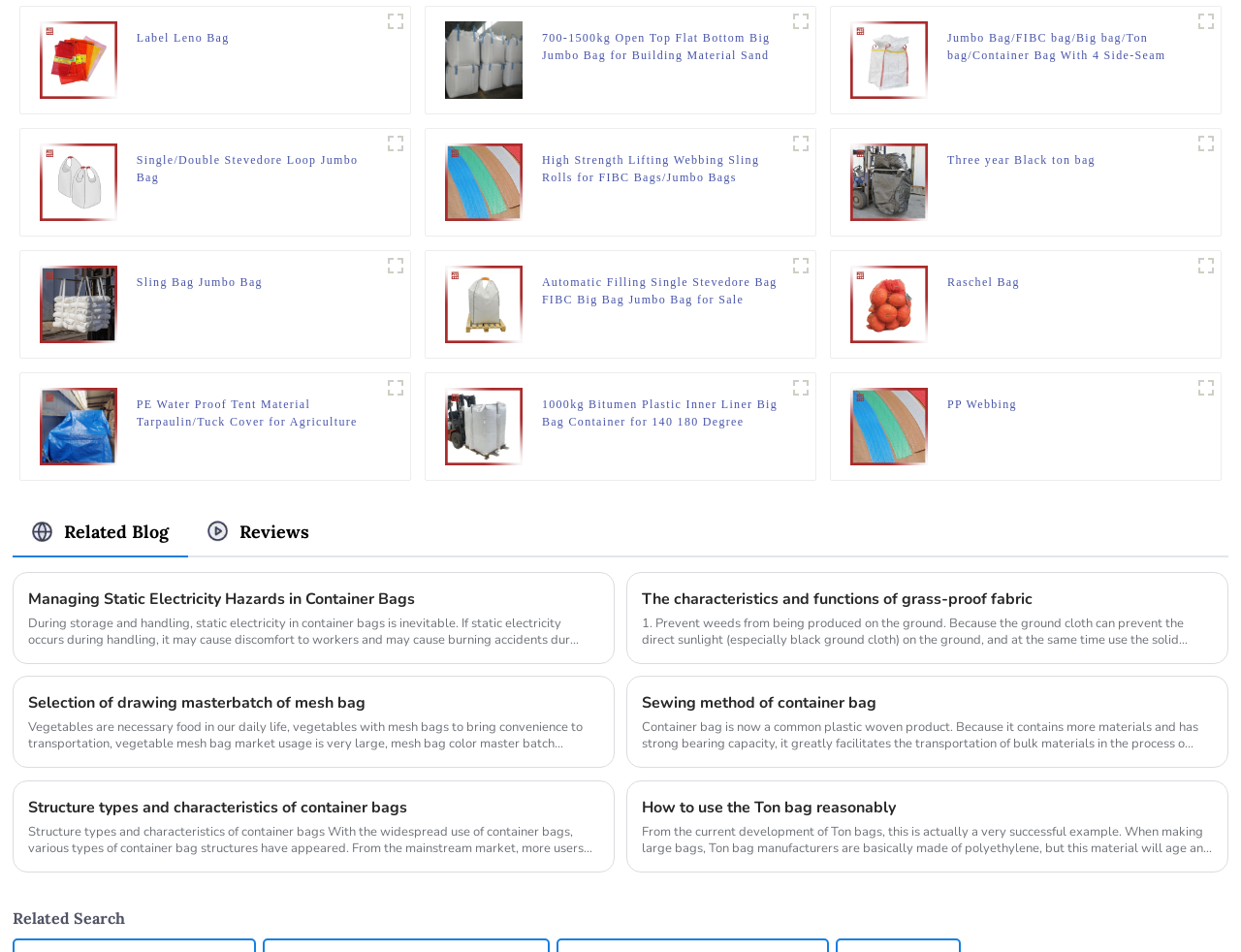Determine the bounding box coordinates of the element's region needed to click to follow the instruction: "View 700-1500kg Open Top Flat Bottom Big Jumbo Bag for Building Material Sand". Provide these coordinates as four float numbers between 0 and 1, formatted as [left, top, right, bottom].

[0.437, 0.031, 0.634, 0.068]